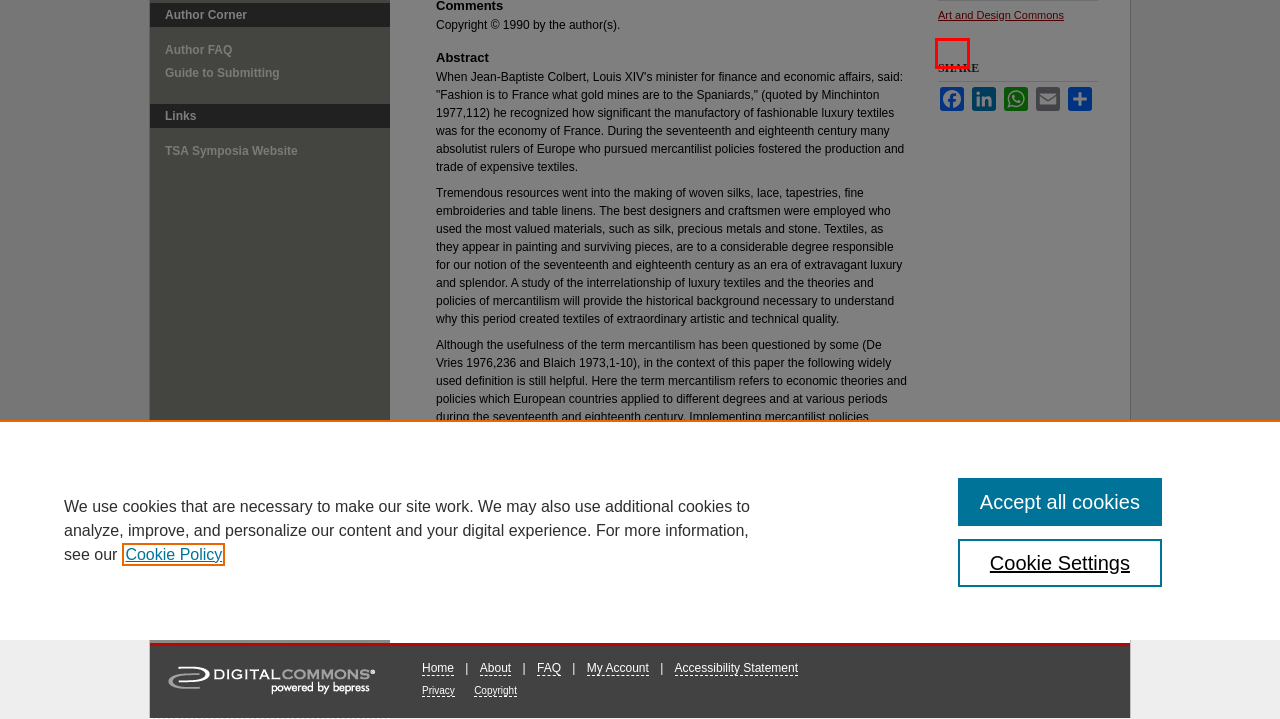Consider the screenshot of a webpage with a red bounding box and select the webpage description that best describes the new page that appears after clicking the element inside the red box. Here are the candidates:
A. Digital Commons IR - Digital Commons
B. Search
C. "Depositing Your Works in the UNL DigitalCommons: Advice for Self-Depos"
D. Frequently Asked Questions | UNL Institutional Repository
E. Browse by Author | UNL Institutional Repository
F. Digital Commons | Digital showcase for scholarly work | Elsevier
G. Art and Design | Open Access Articles | Digital Commons Network™
H. symposia

G